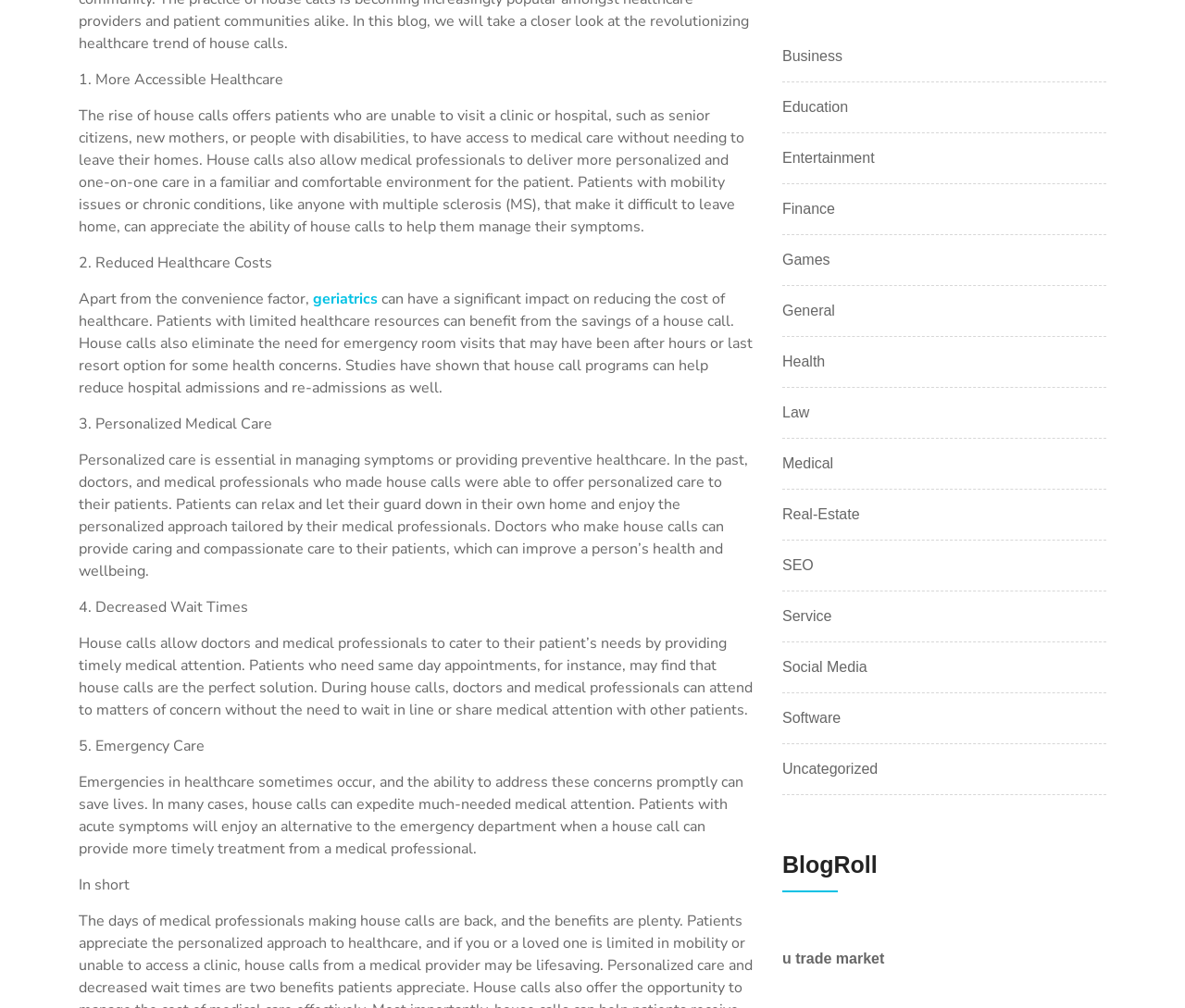Given the webpage screenshot and the description, determine the bounding box coordinates (top-left x, top-left y, bottom-right x, bottom-right y) that define the location of the UI element matching this description: SEO

[0.66, 0.55, 0.687, 0.572]